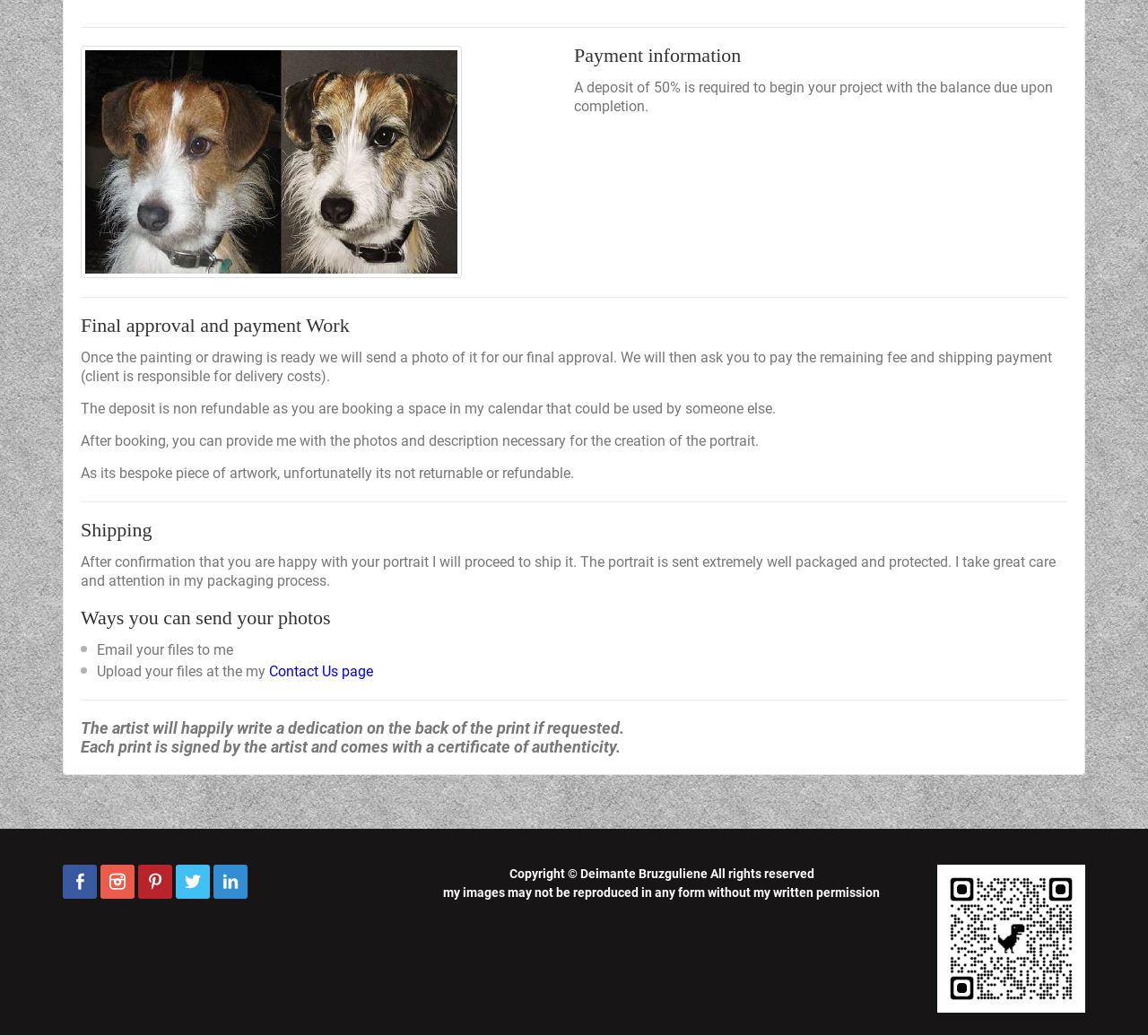Review the image closely and give a comprehensive answer to the question: Can the artist write a dedication on the back of the print?

According to the webpage, the artist will happily write a dedication on the back of the print if requested, as mentioned in the section below the 'Ways you can send your photos' heading.